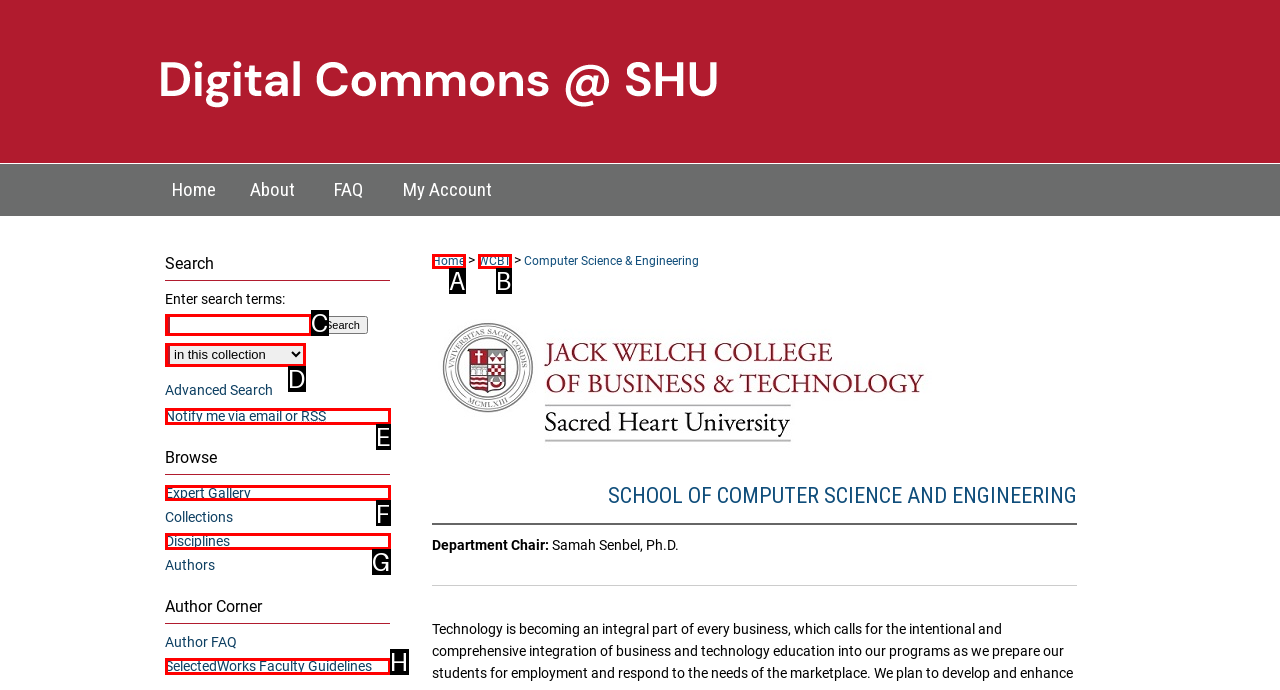Indicate which UI element needs to be clicked to fulfill the task: Browse the 'Expert Gallery'
Answer with the letter of the chosen option from the available choices directly.

F